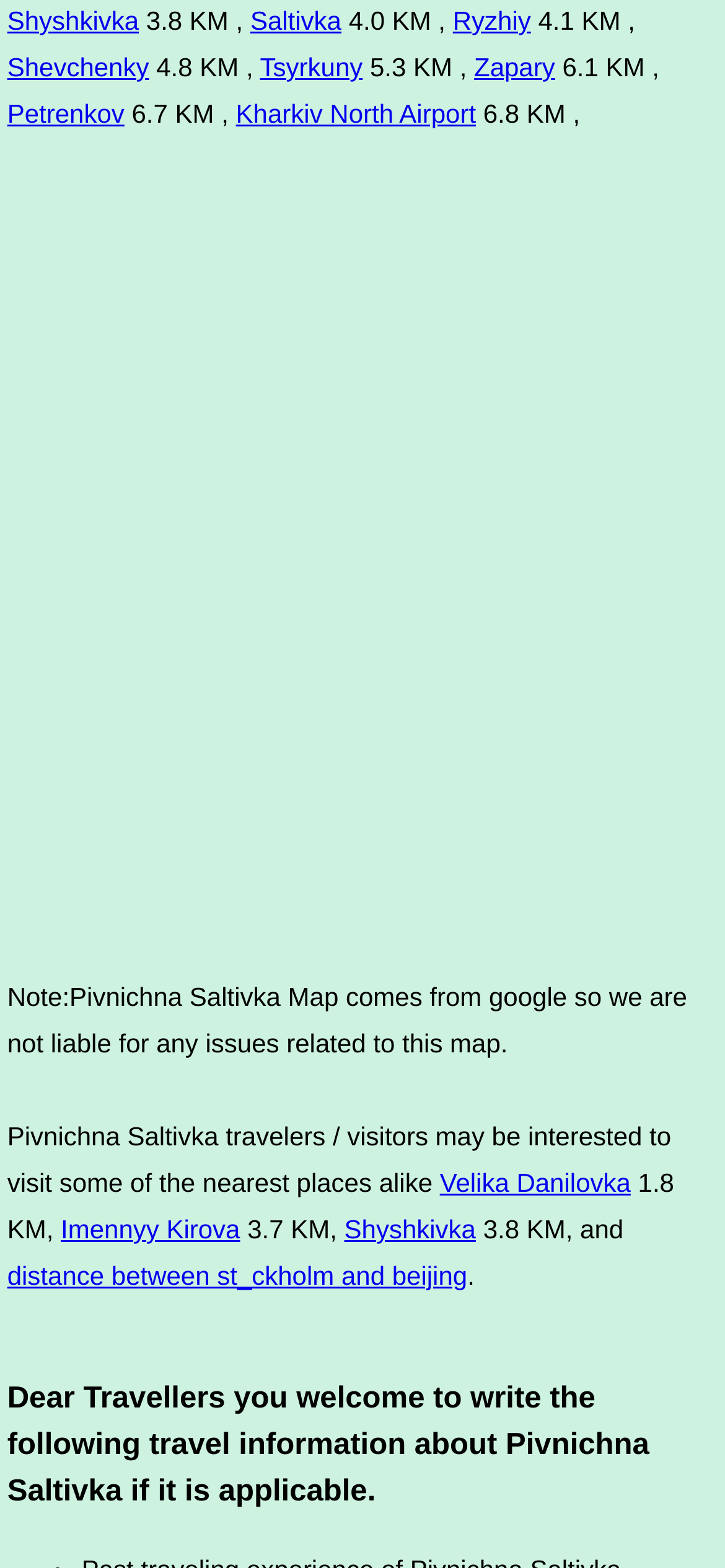Pinpoint the bounding box coordinates of the clickable area needed to execute the instruction: "Explore Velika Danilovka". The coordinates should be specified as four float numbers between 0 and 1, i.e., [left, top, right, bottom].

[0.607, 0.745, 0.87, 0.764]